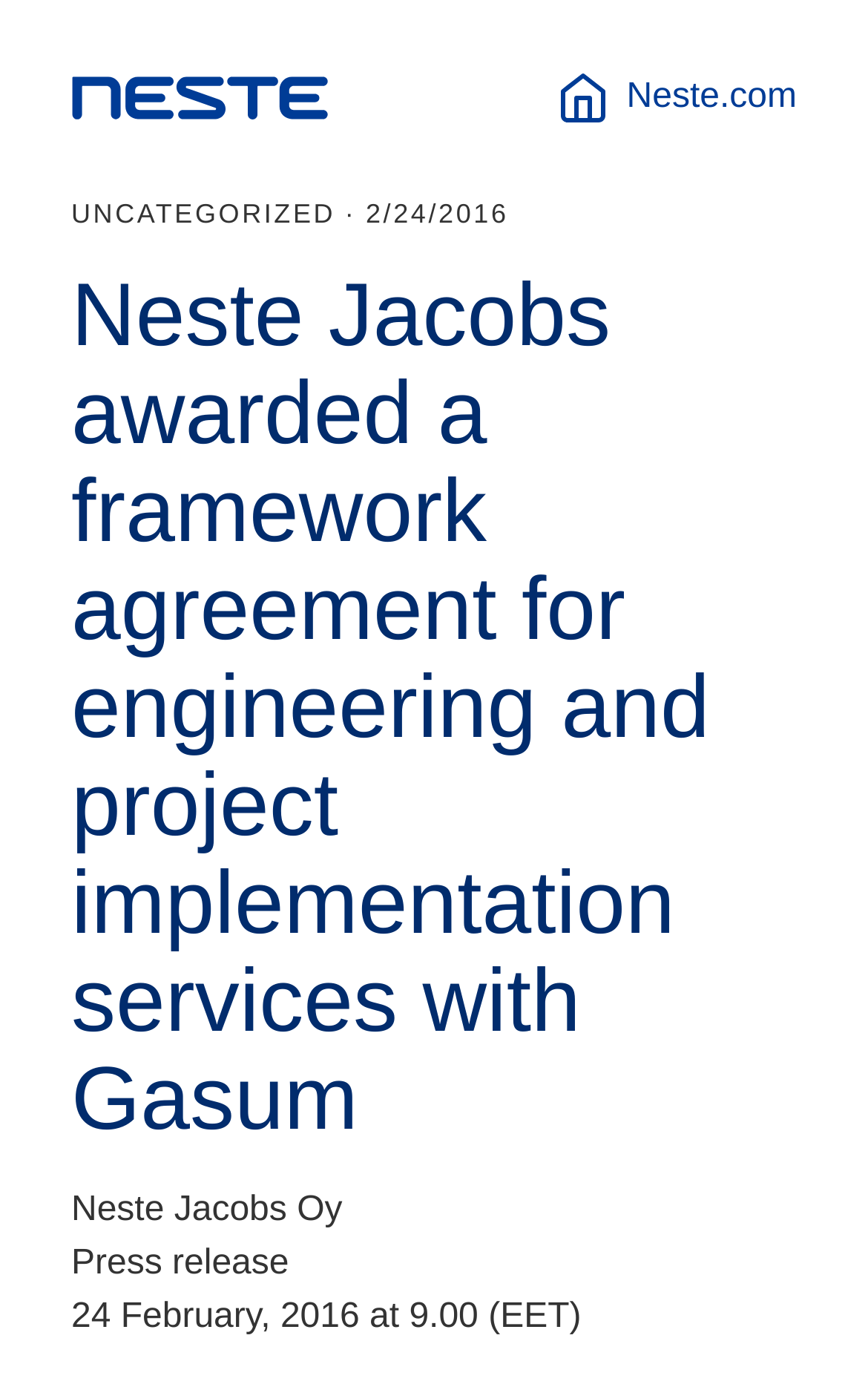Using a single word or phrase, answer the following question: 
What is the time of the press release?

9.00 (EET)